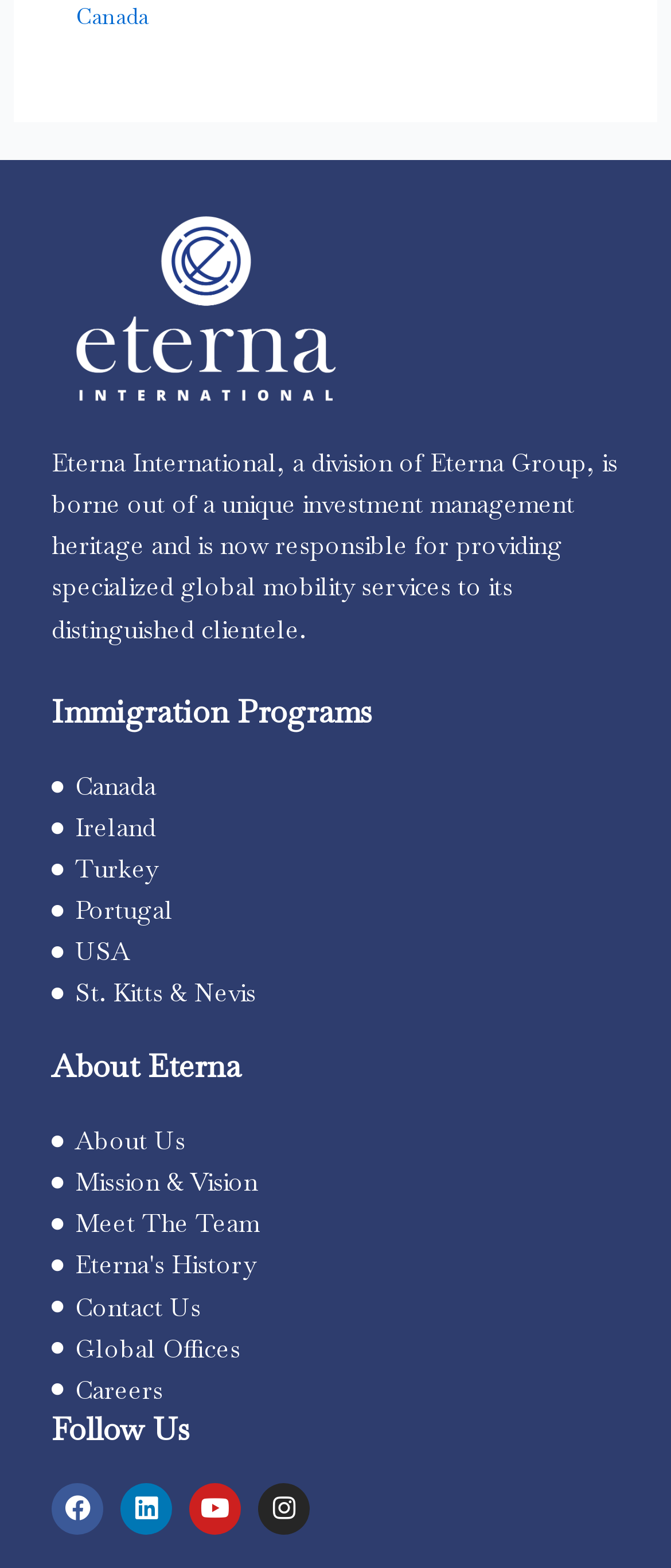Find the bounding box coordinates for the area that should be clicked to accomplish the instruction: "Click on Canada immigration program".

[0.077, 0.488, 0.974, 0.515]